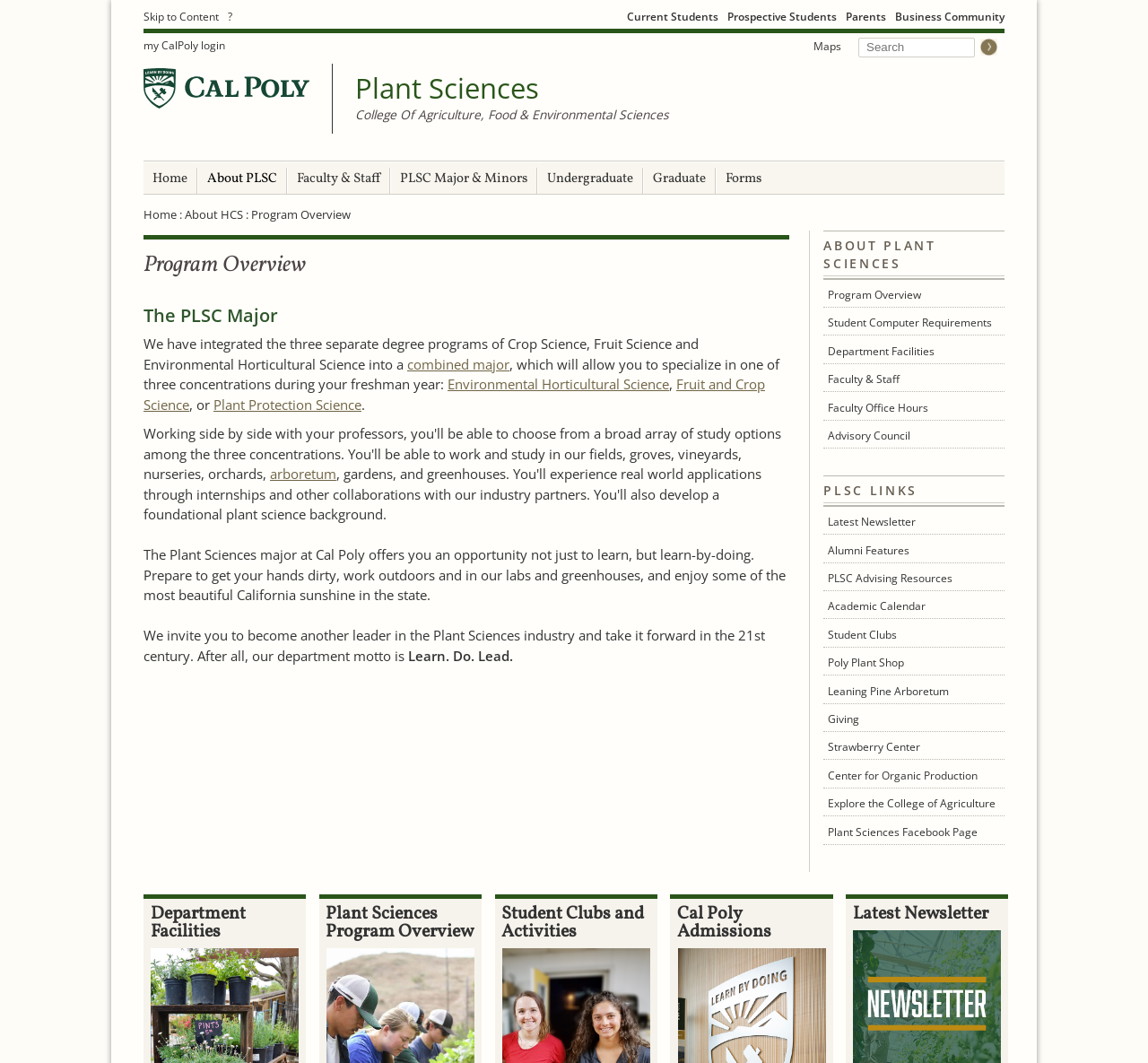What is the name of the shop mentioned on the webpage?
Based on the screenshot, provide a one-word or short-phrase response.

Poly Plant Shop